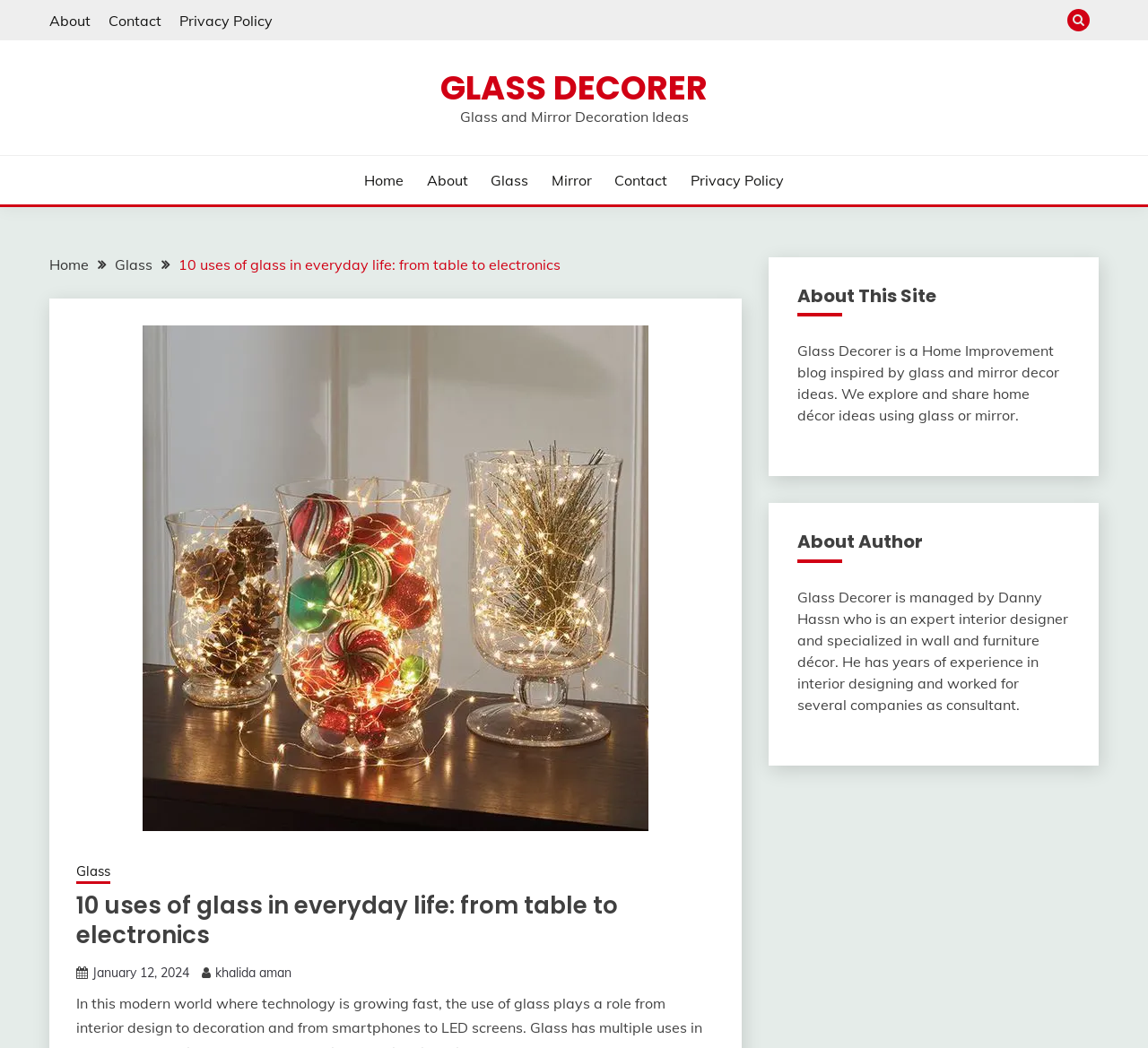Locate the bounding box coordinates of the item that should be clicked to fulfill the instruction: "Click the 'Contact' link".

[0.095, 0.011, 0.141, 0.028]